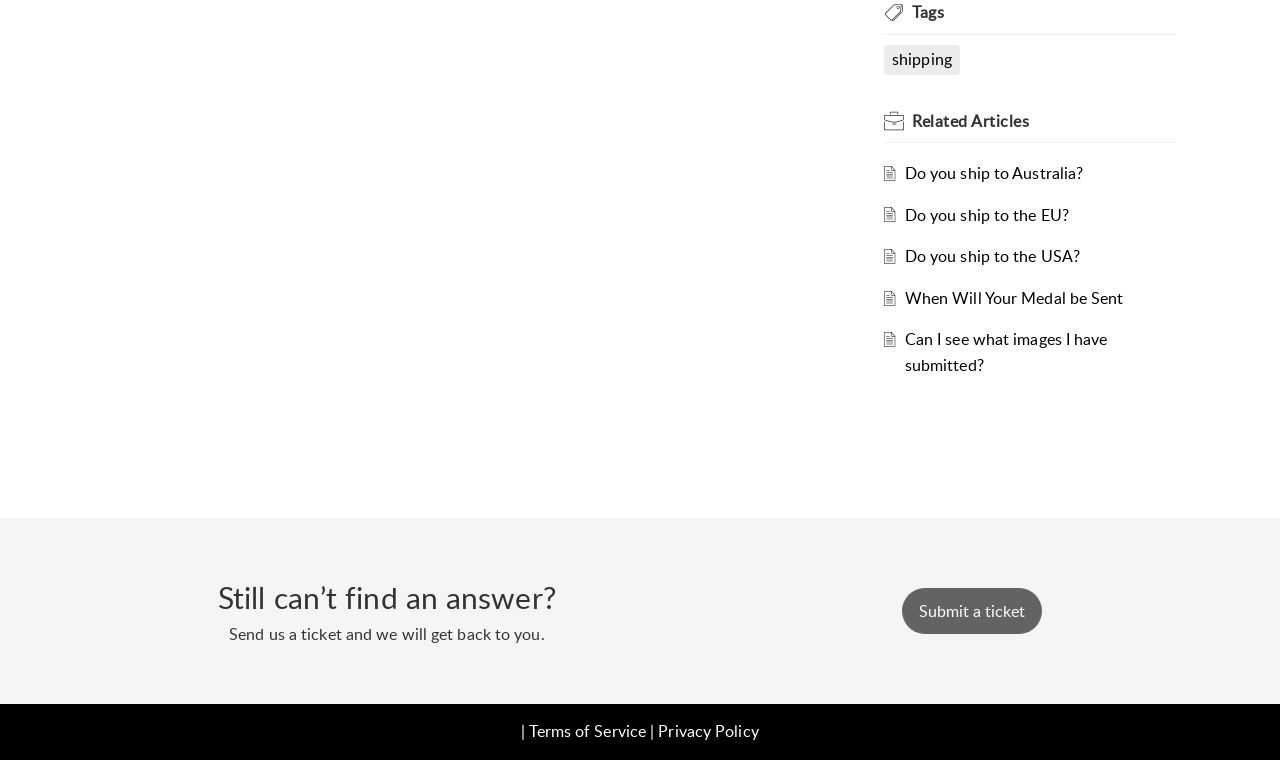Identify the bounding box for the UI element that is described as follows: "Do you ship to Australia?".

[0.707, 0.213, 0.846, 0.242]